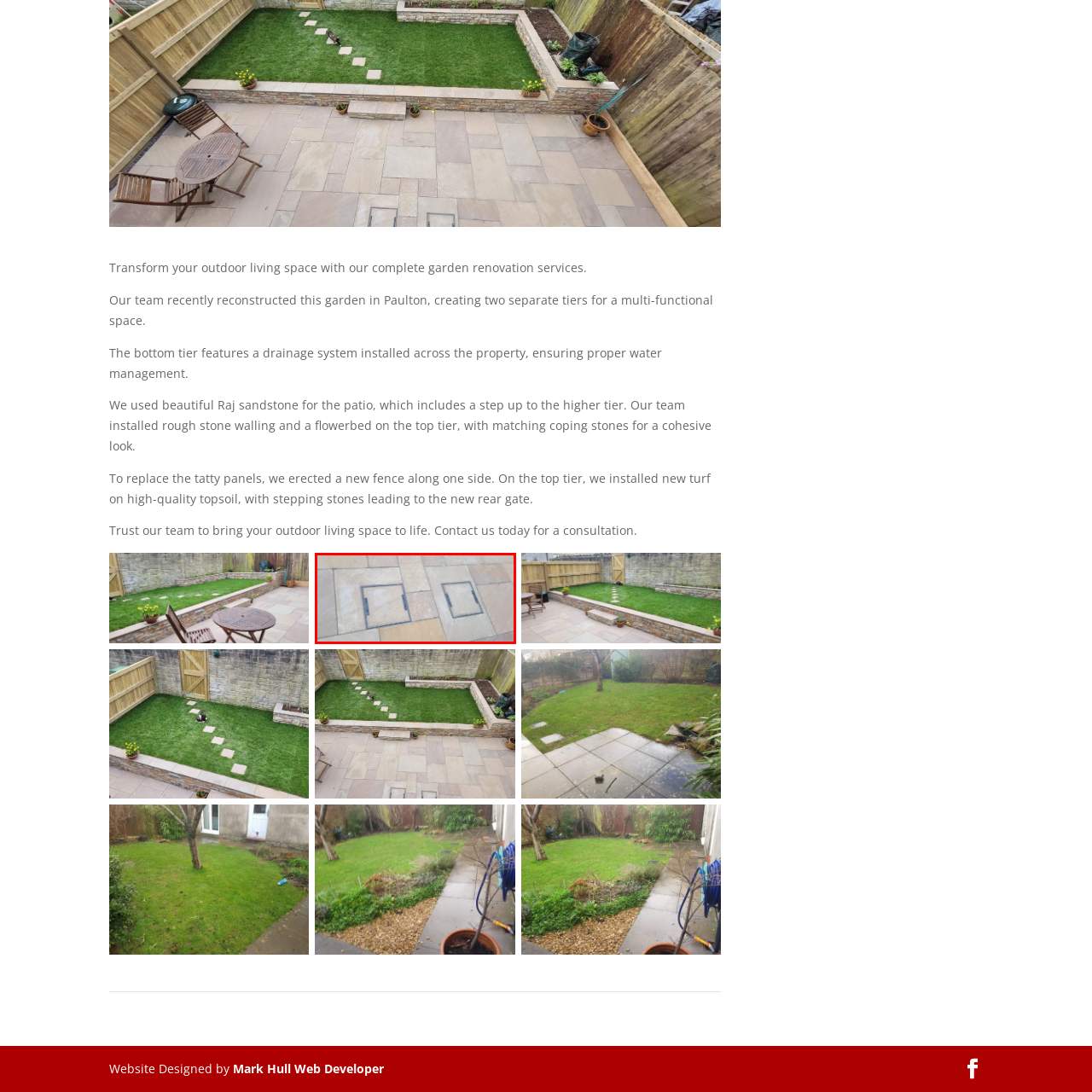Direct your attention to the part of the image marked by the red boundary and give a detailed response to the following question, drawing from the image: What is the design goal of the garden renovation?

The caption highlights that the renovation exemplifies a harmonious blend of style and practicality, indicating that the design goal is to create a space that is both beautiful and functional.